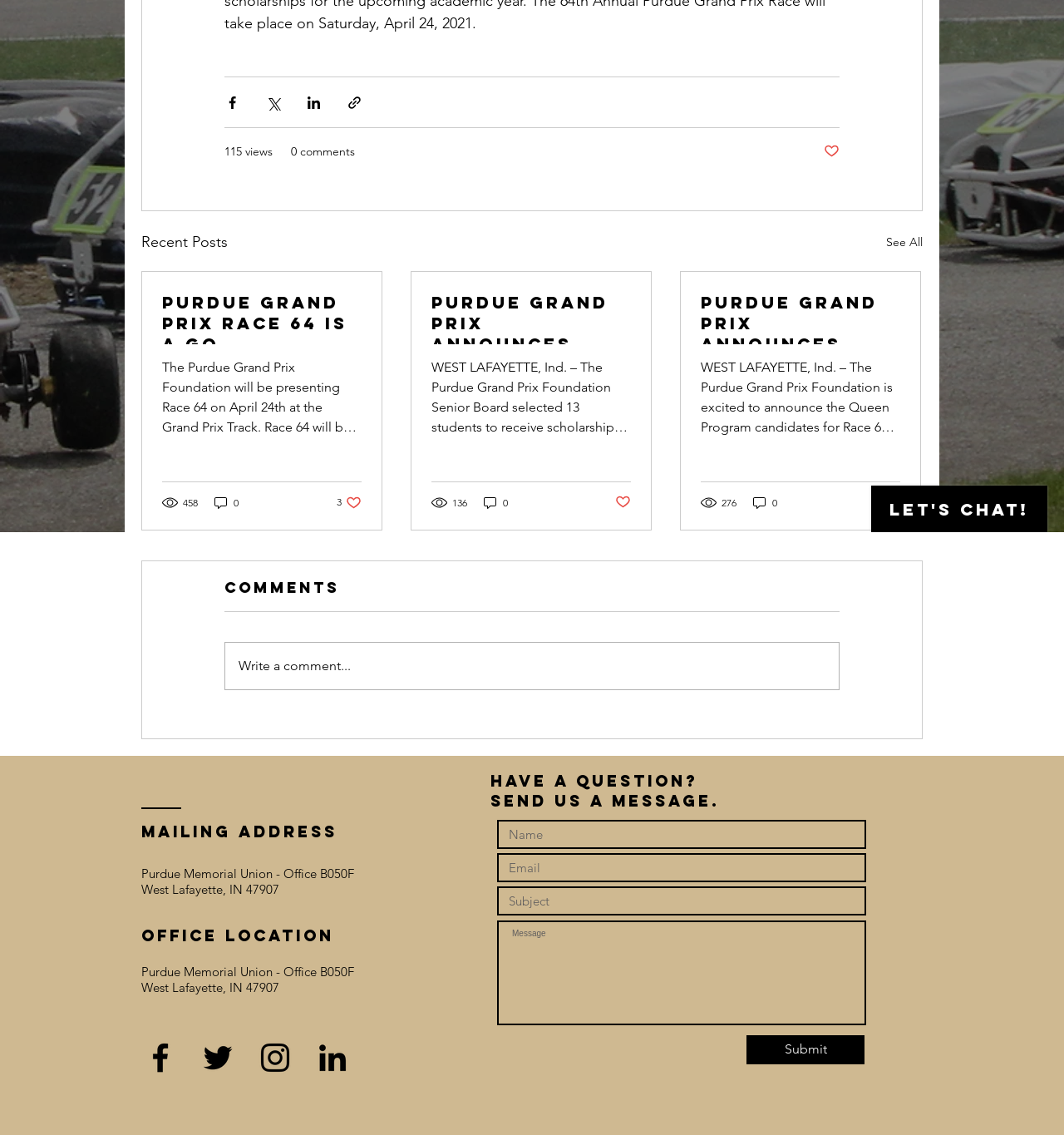Specify the bounding box coordinates (top-left x, top-left y, bottom-right x, bottom-right y) of the UI element in the screenshot that matches this description: 276

[0.659, 0.436, 0.694, 0.449]